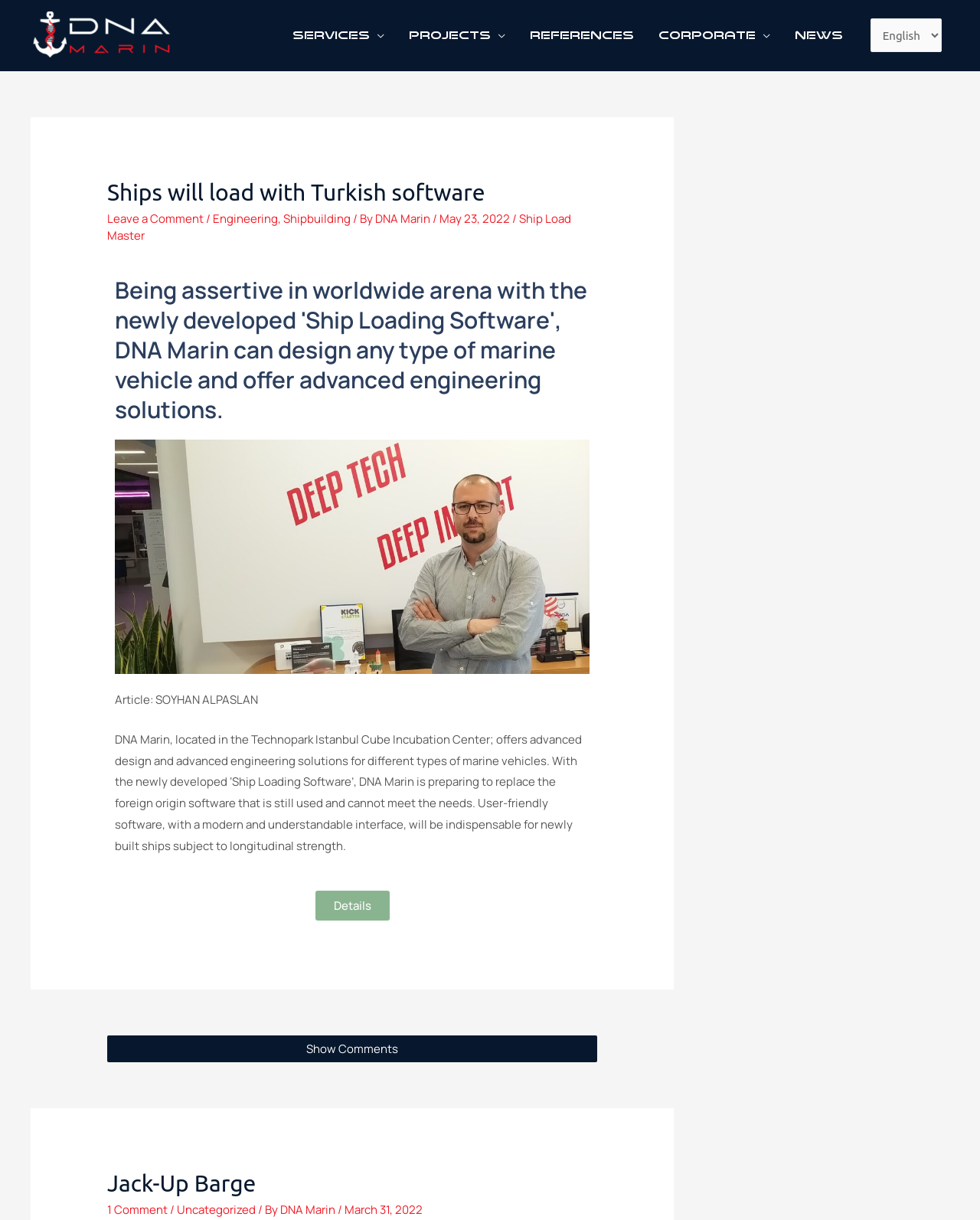Select the bounding box coordinates of the element I need to click to carry out the following instruction: "Read more about the article".

[0.321, 0.73, 0.397, 0.754]